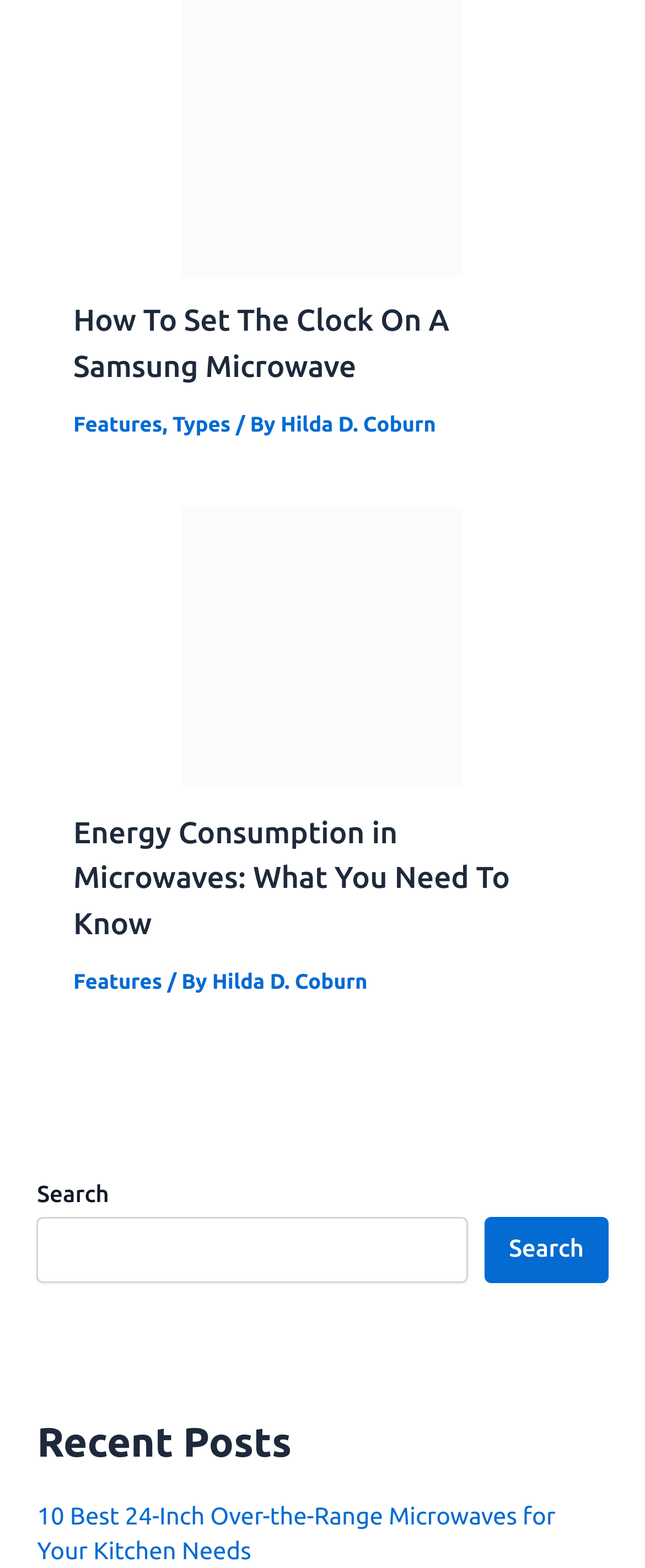Identify the bounding box of the HTML element described here: "alt="Energy Consumption In Microwaves"". Provide the coordinates as four float numbers between 0 and 1: [left, top, right, bottom].

[0.114, 0.402, 0.886, 0.42]